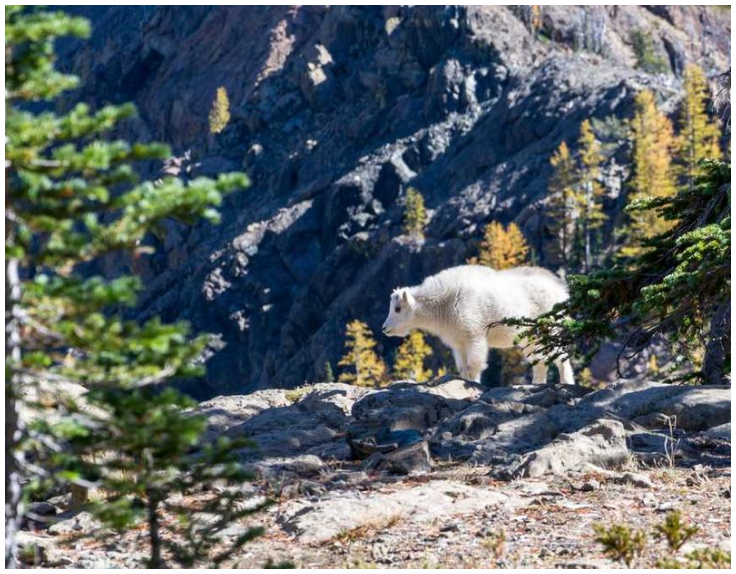What is the terrain like in the background?
Based on the image, answer the question with as much detail as possible.

The caption describes the background as featuring towering rocky cliffs that rise dramatically, textured with deep crevices, indicating a rugged and rocky terrain.